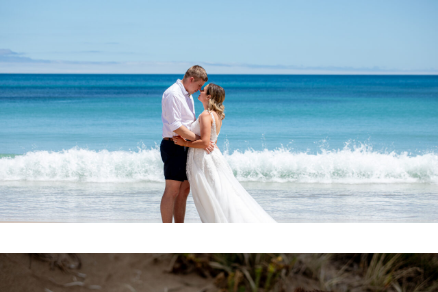Create an extensive and detailed description of the image.

A romantic elopement beach wedding captured at Port Willunga, showcasing a joyous couple standing close together on the sandy shore. The bride, dressed in a flowing wedding gown, gazes lovingly at her partner, who is attired in a smart casual outfit. Behind them, gentle waves lap at the beach, creating a serene backdrop against the vibrant blue ocean and clear sky. This picturesque scene encapsulates the blissful essence of a unique and intimate beach wedding, perfect for couples seeking an unforgettable wedding experience by the coast.